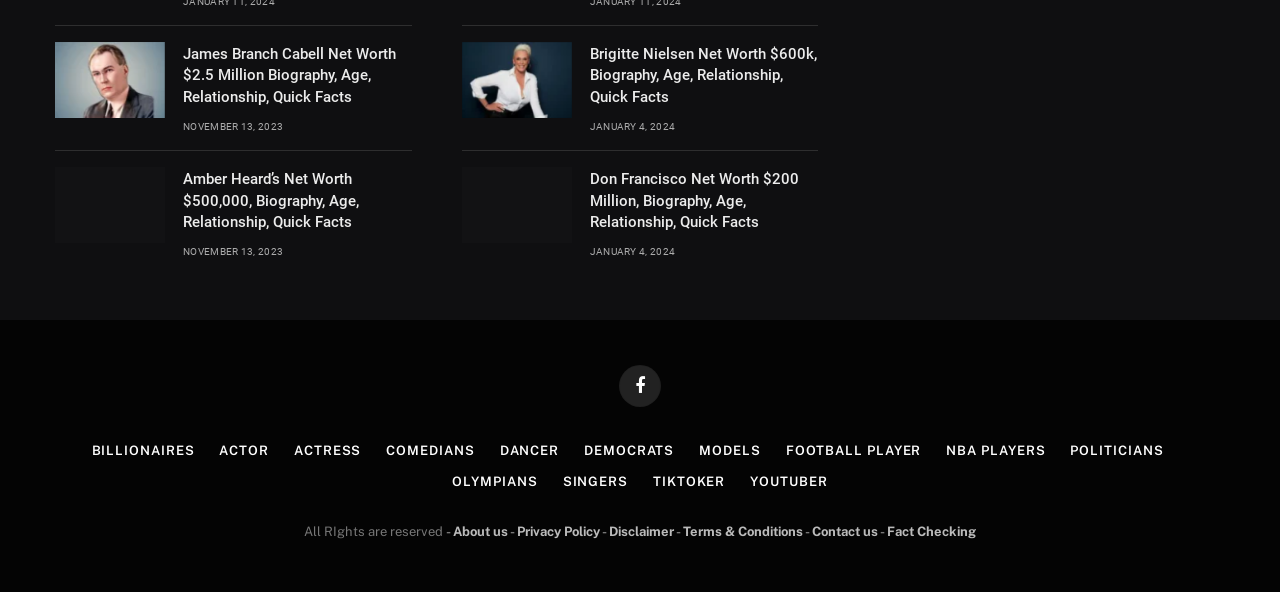What is the net worth of James Branch Cabell?
Provide a fully detailed and comprehensive answer to the question.

I found the heading element that contains the text 'James Branch Cabell Net Worth $2.5 Million Biography, Age, Relationship, Quick Facts', which indicates that James Branch Cabell's net worth is $2.5 million.